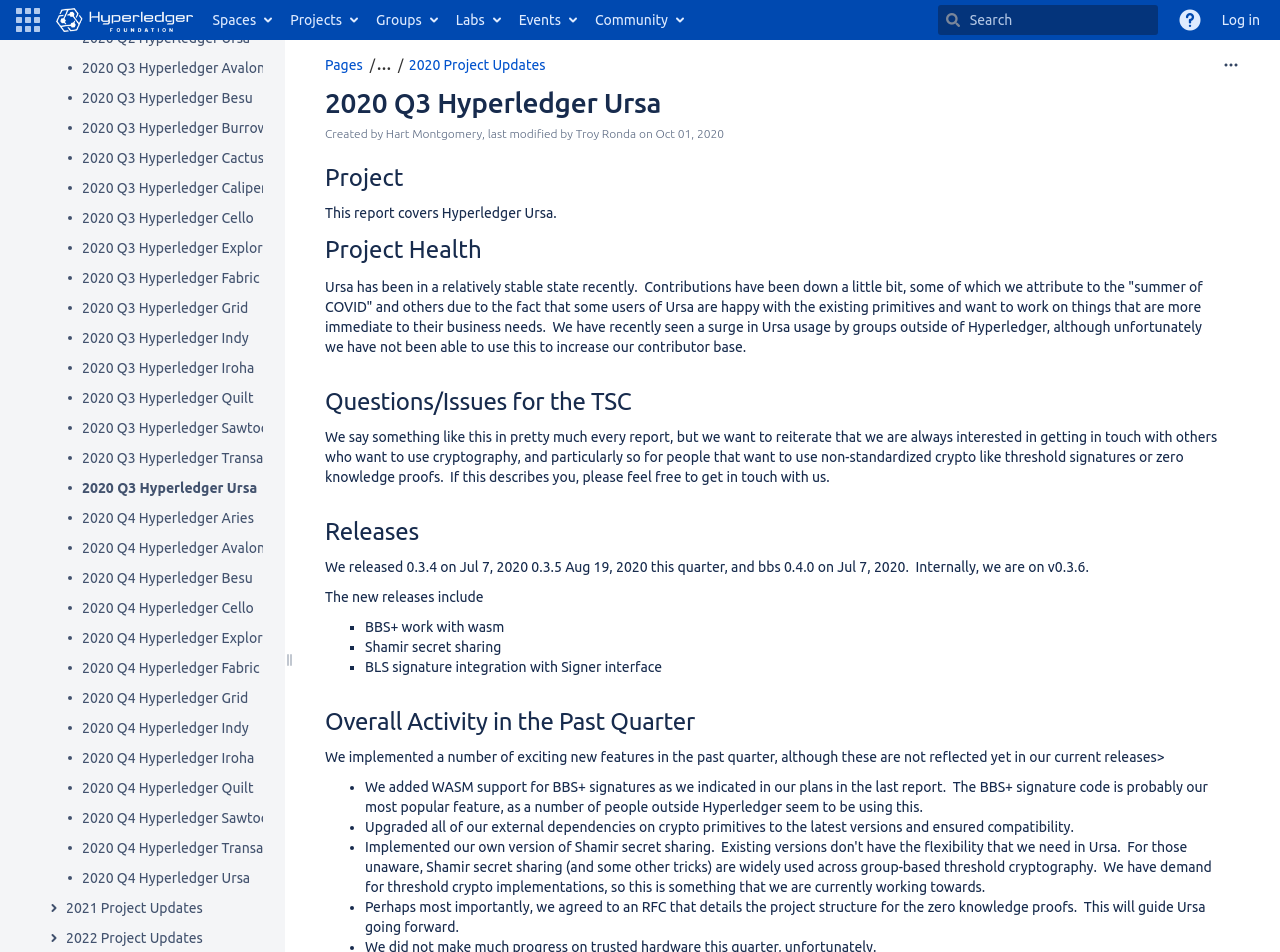Find the bounding box coordinates of the clickable element required to execute the following instruction: "Go to the '2020 Q3 Hyperledger Ursa' page". Provide the coordinates as four float numbers between 0 and 1, i.e., [left, top, right, bottom].

[0.064, 0.503, 0.201, 0.524]